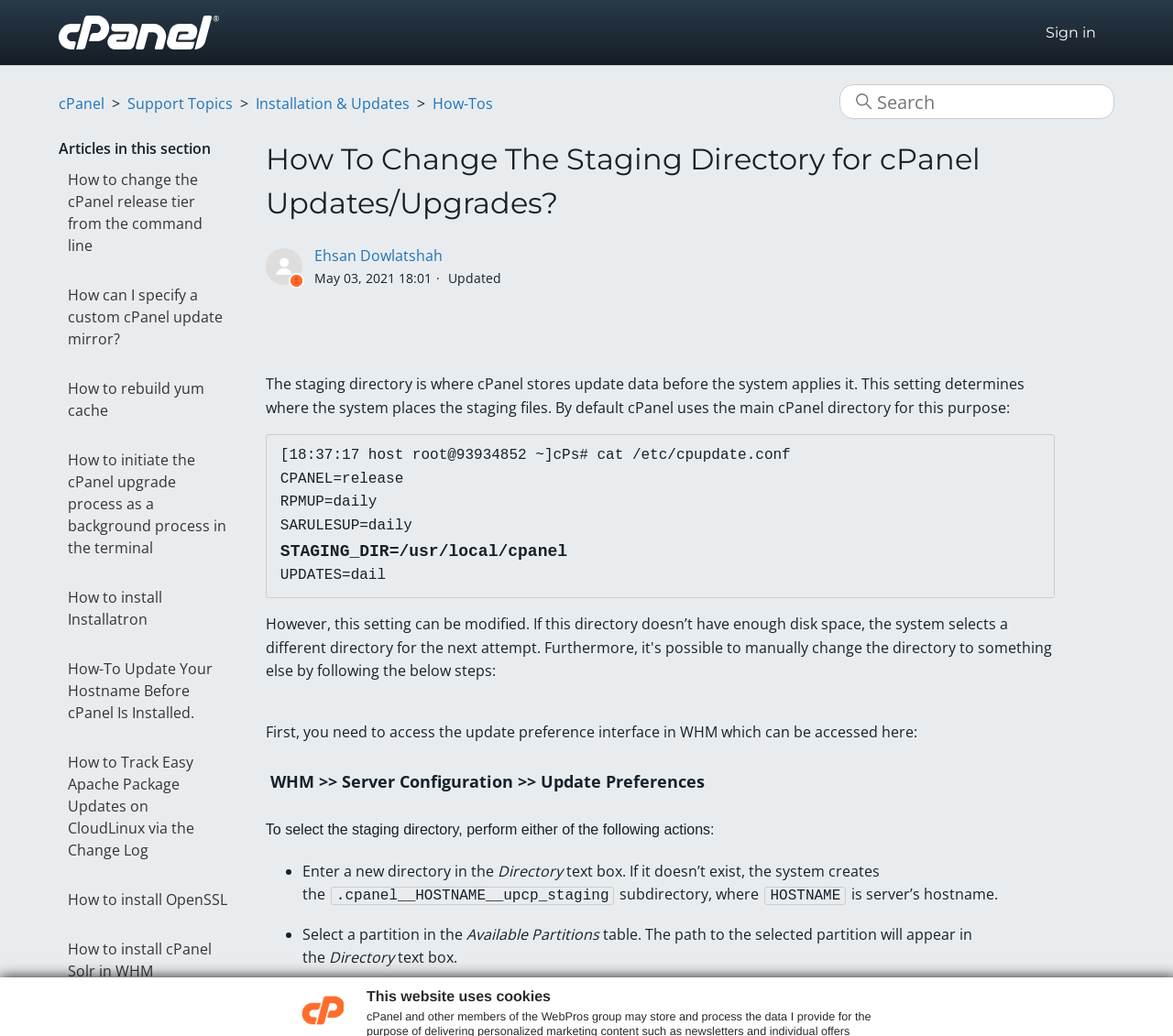Can you find the bounding box coordinates of the area I should click to execute the following instruction: "Sign in"?

[0.891, 0.021, 0.95, 0.042]